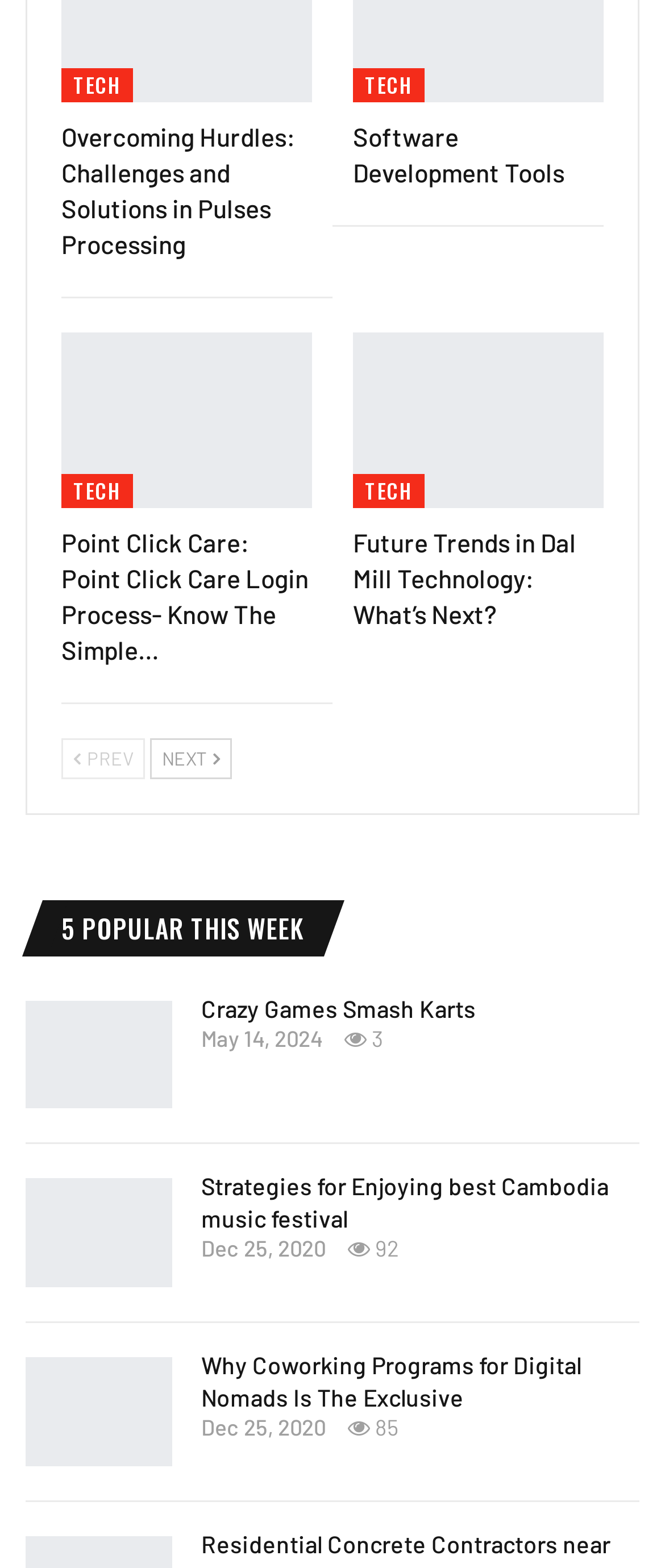Using the information in the image, could you please answer the following question in detail:
What is the date of the third article?

I found the third article by looking at the link elements and their corresponding time elements. The time element corresponding to the third article has a StaticText element with the text 'Dec 25, 2020'.